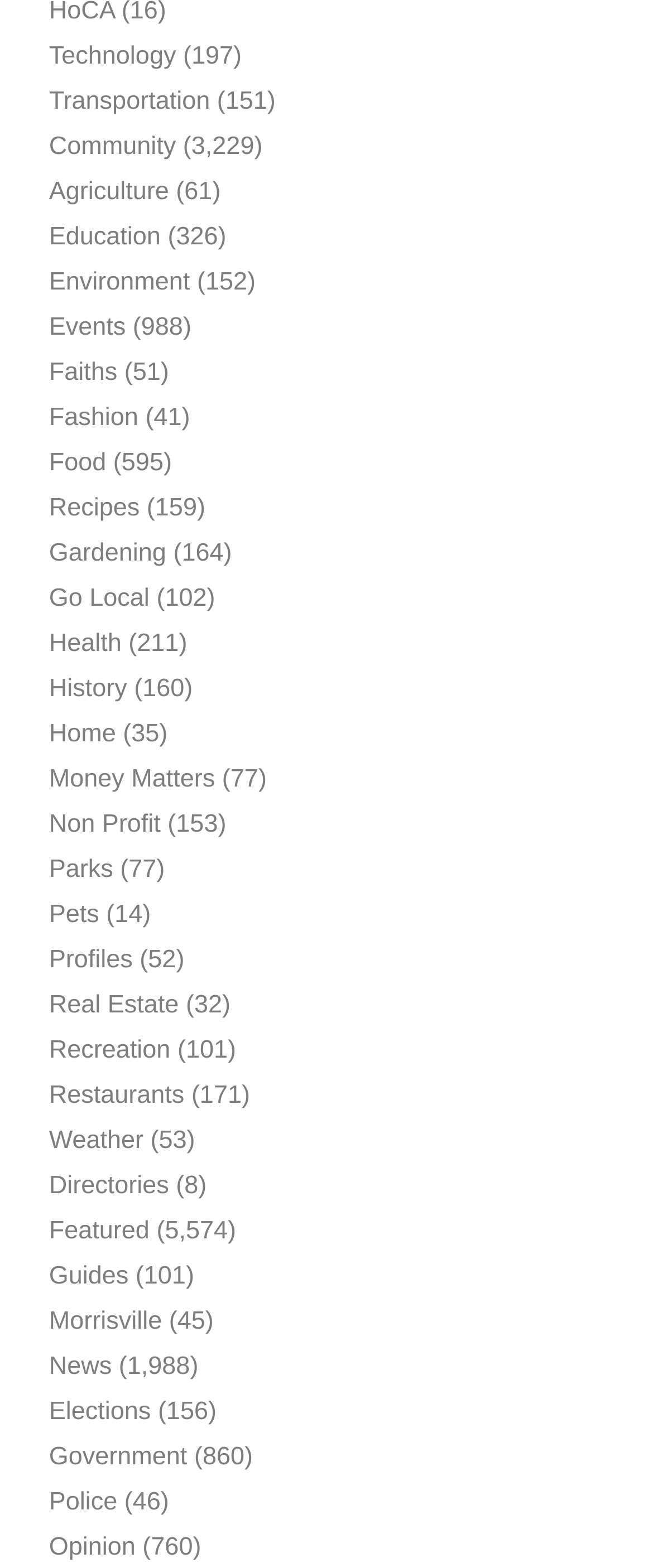Pinpoint the bounding box coordinates of the clickable area necessary to execute the following instruction: "Visit the Community page". The coordinates should be given as four float numbers between 0 and 1, namely [left, top, right, bottom].

[0.075, 0.085, 0.27, 0.103]